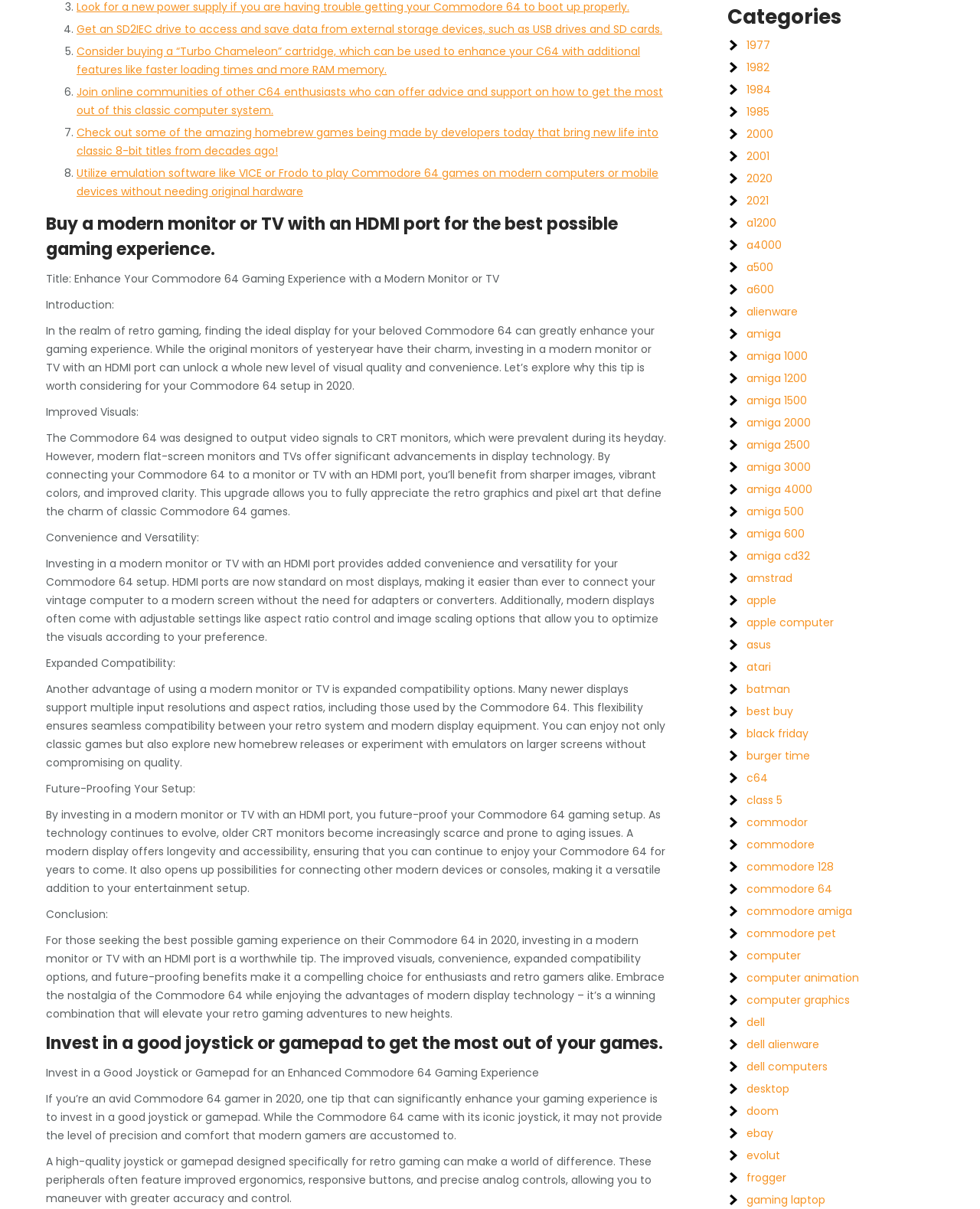Specify the bounding box coordinates for the region that must be clicked to perform the given instruction: "Click on 'Consider buying a “Turbo Chameleon” cartridge, which can be used to enhance your C64 with additional features like faster loading times and more RAM memory.'".

[0.078, 0.036, 0.653, 0.064]